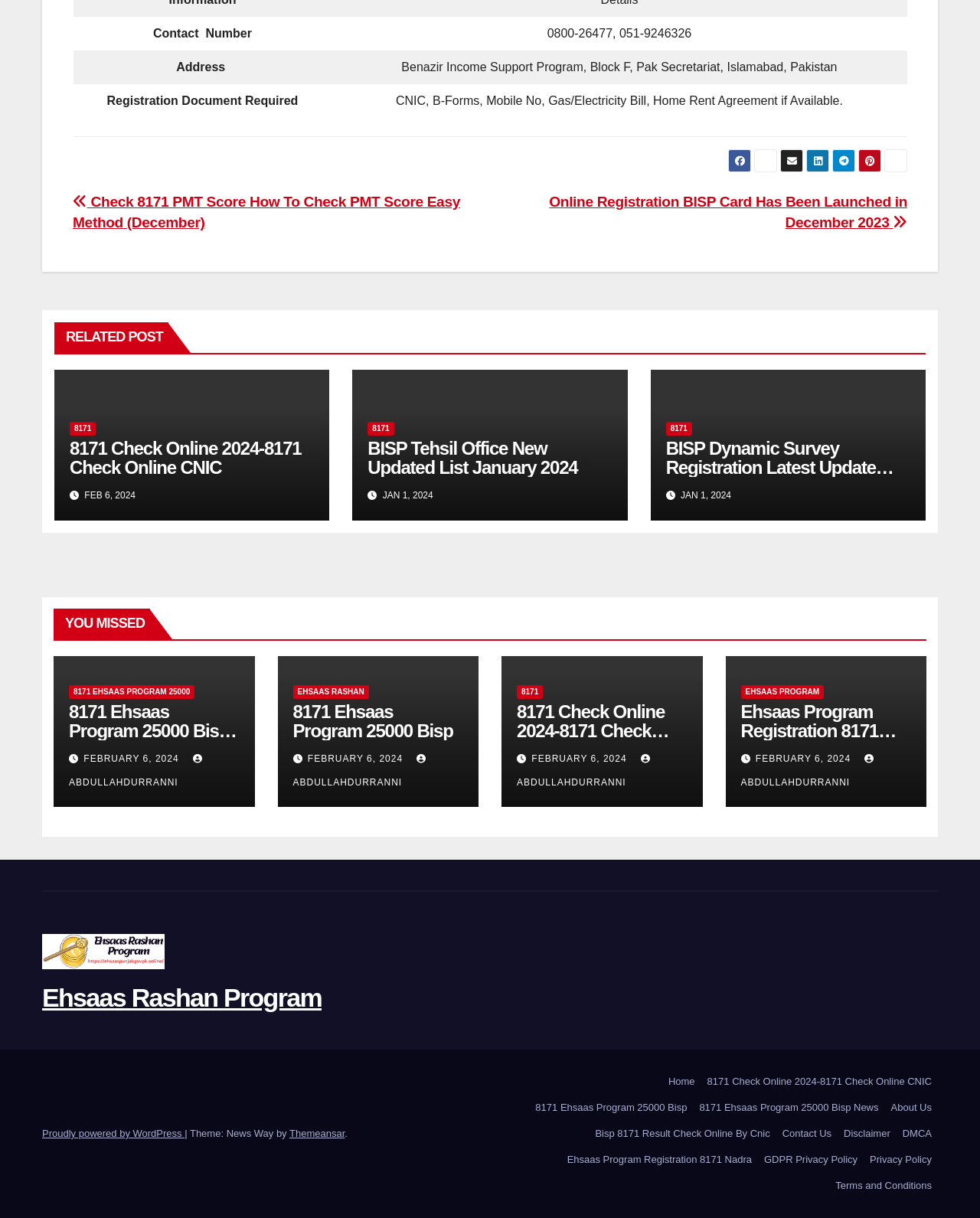Identify the bounding box coordinates for the region to click in order to carry out this instruction: "Click the 'Home' link". Provide the coordinates using four float numbers between 0 and 1, formatted as [left, top, right, bottom].

[0.676, 0.878, 0.715, 0.899]